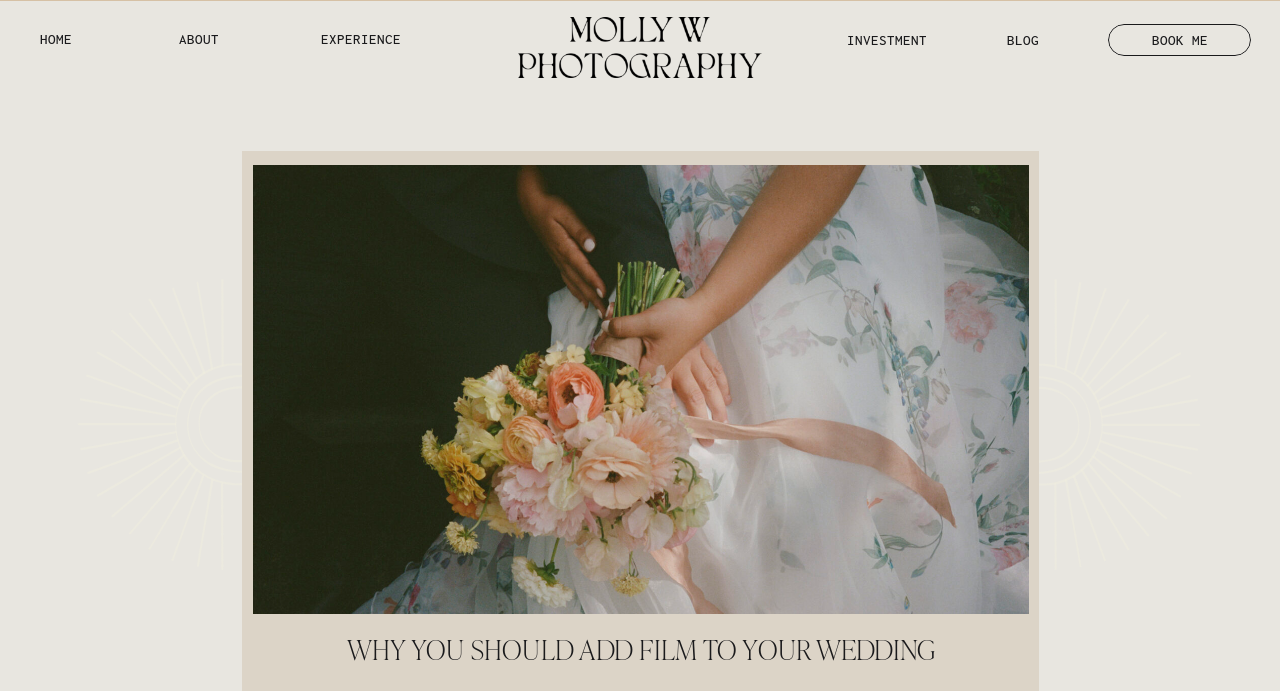Locate the bounding box coordinates of the element you need to click to accomplish the task described by this instruction: "Read the BLOG".

[0.774, 0.039, 0.824, 0.068]